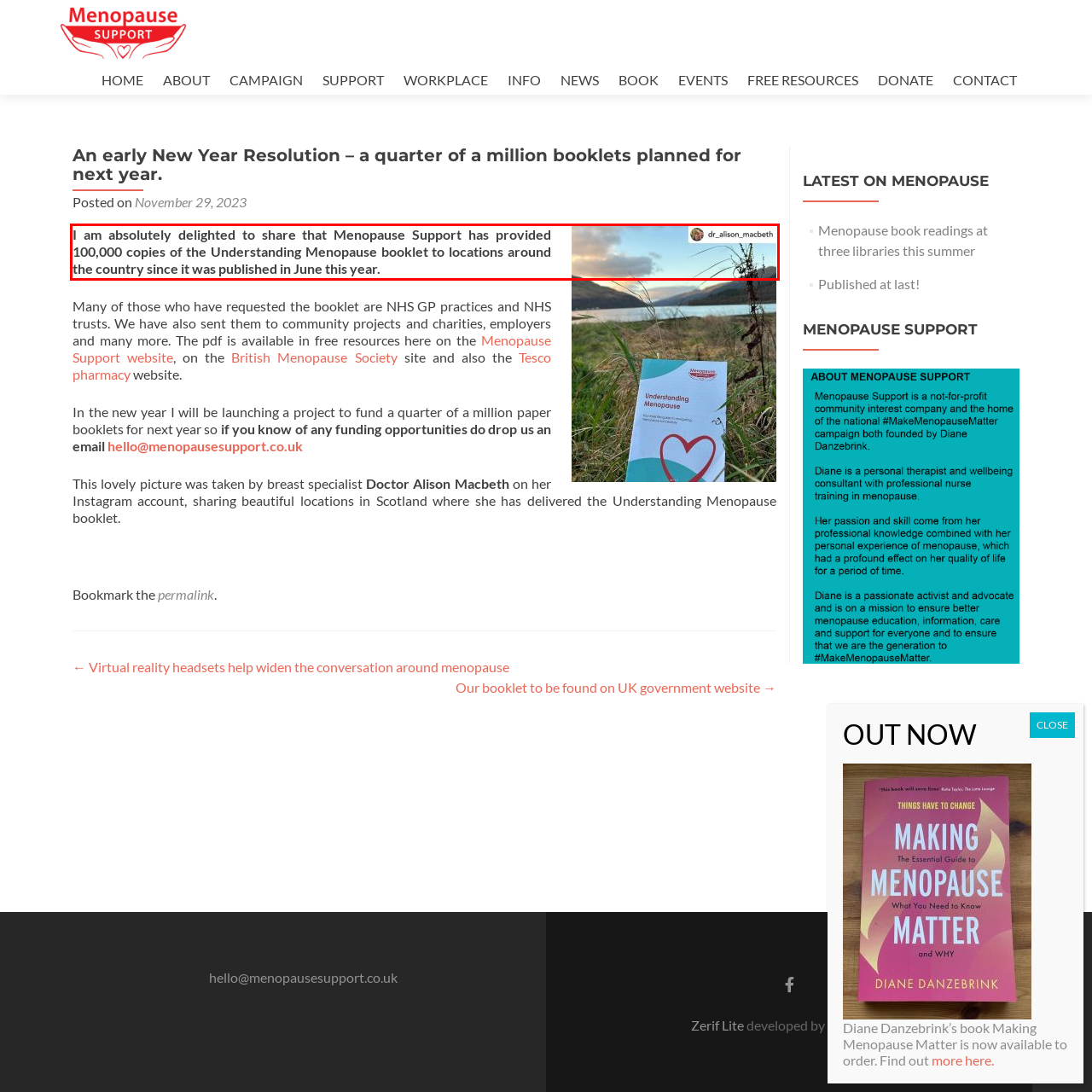Within the screenshot of a webpage, identify the red bounding box and perform OCR to capture the text content it contains.

I am absolutely delighted to share that Menopause Support has provided 100,000 copies of the Understanding Menopause booklet to locations around the country since it was published in June this year.